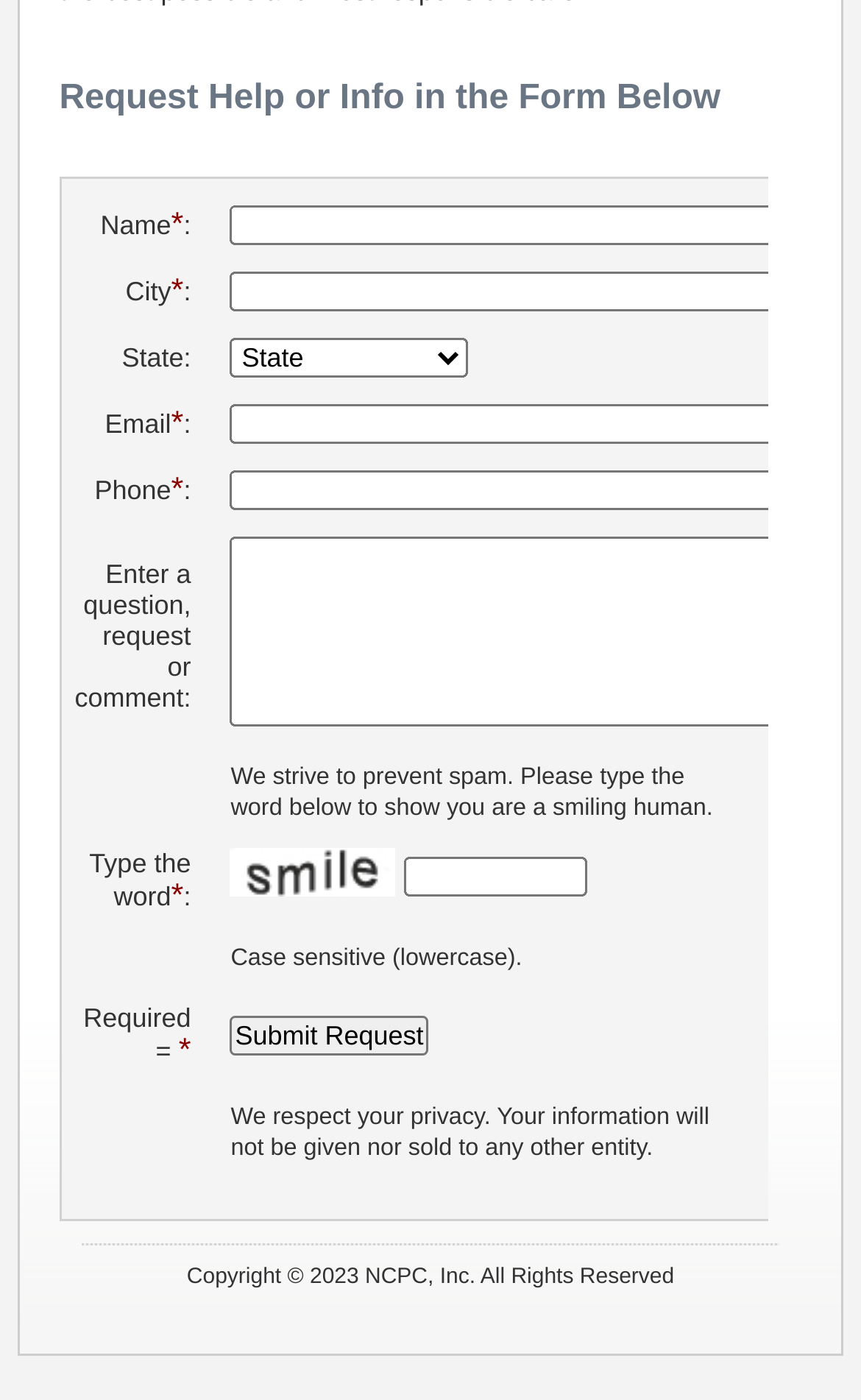Respond concisely with one word or phrase to the following query:
What type of input is required for the 'State' field?

Combobox